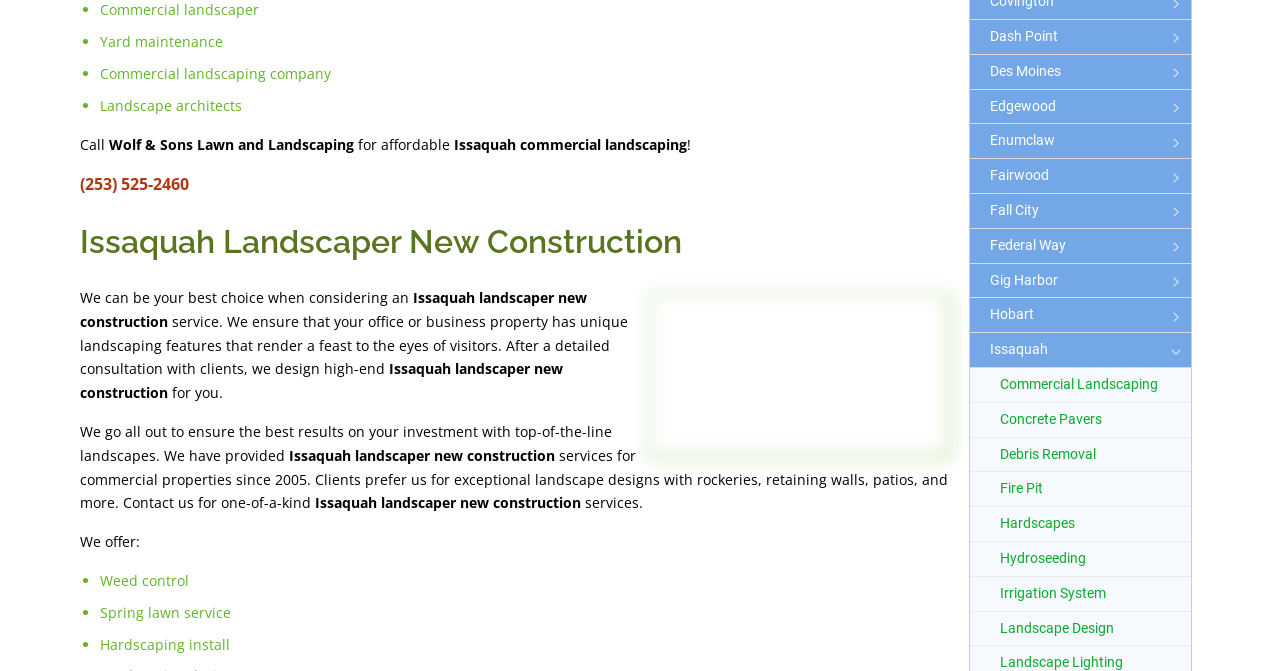Identify the bounding box coordinates of the HTML element based on this description: "Hydroseeding".

[0.758, 0.808, 0.931, 0.859]